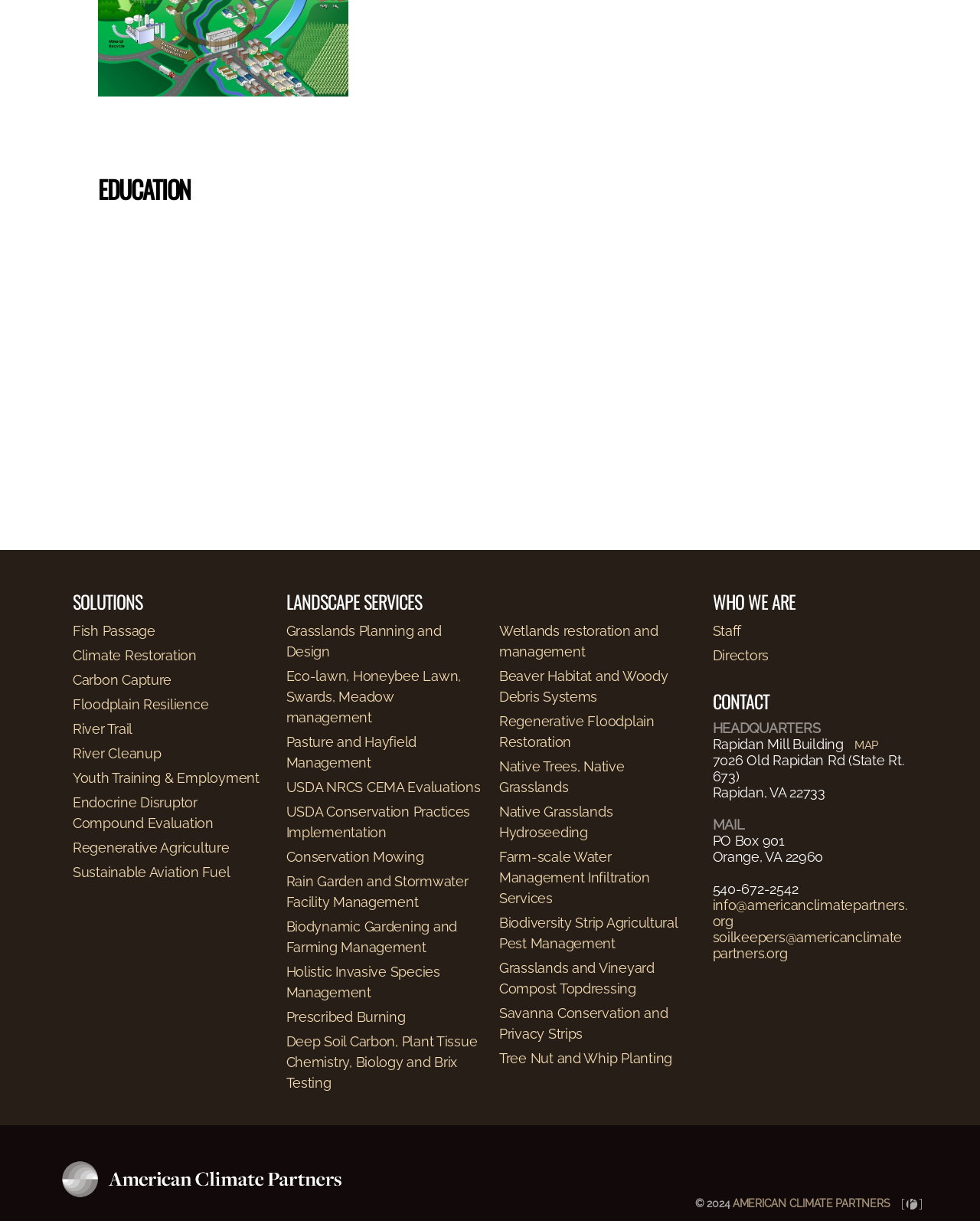Based on the image, provide a detailed response to the question:
What is the phone number of the headquarters?

The phone number of the headquarters is '540-672-2542' which is located at the bottom of the page with a bounding box coordinate of [0.727, 0.721, 0.814, 0.734].